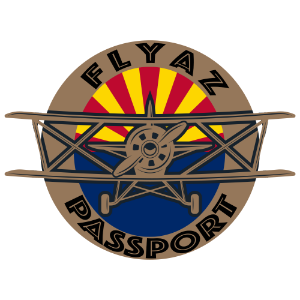What is written beneath the plane?
Look at the screenshot and provide an in-depth answer.

The word 'PASSPORT' is boldly inscribed beneath the plane, reinforcing the program's theme of exploration and aviation.